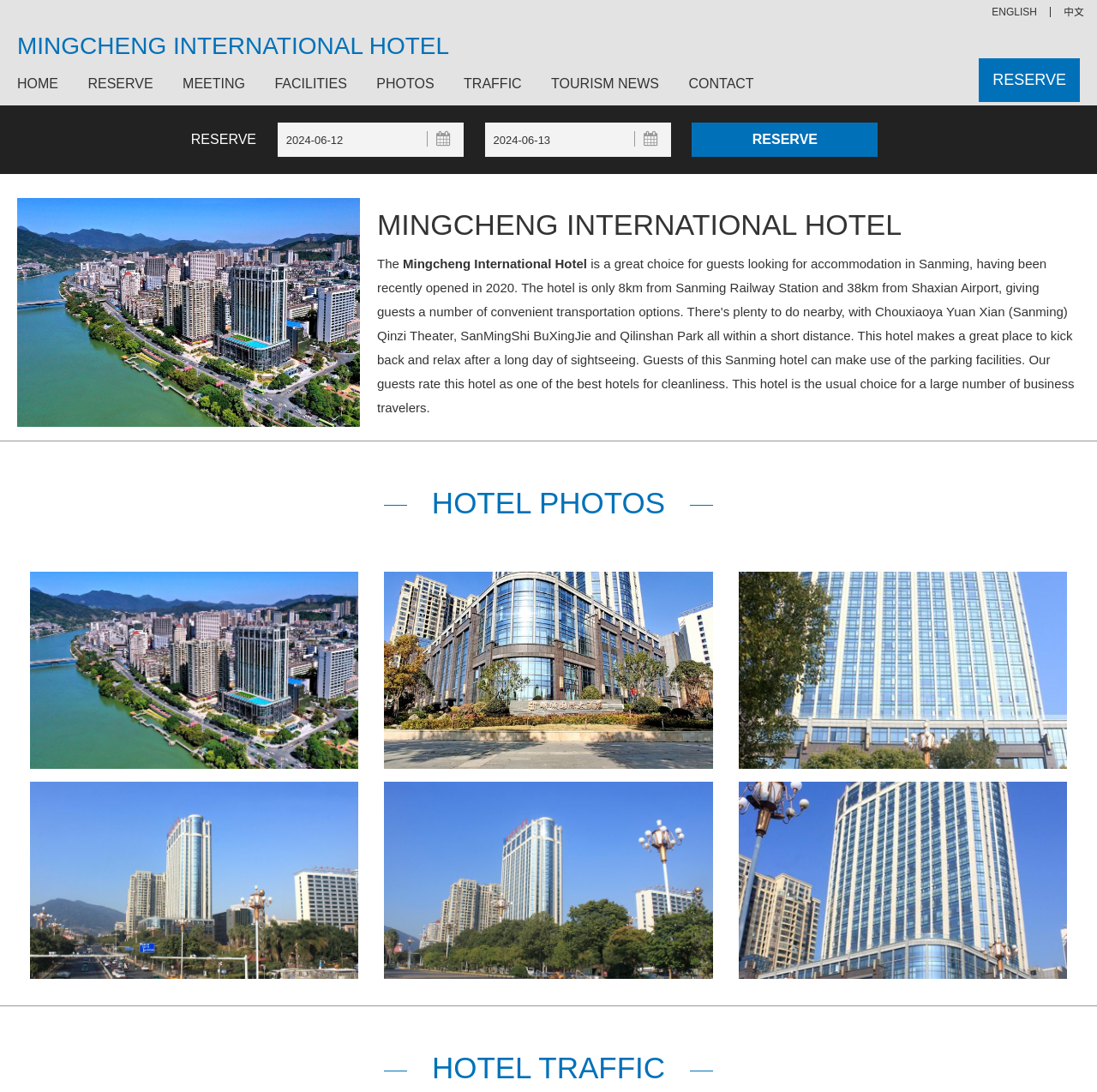What is the default check-in date?
Based on the screenshot, provide a one-word or short-phrase response.

2024-06-12